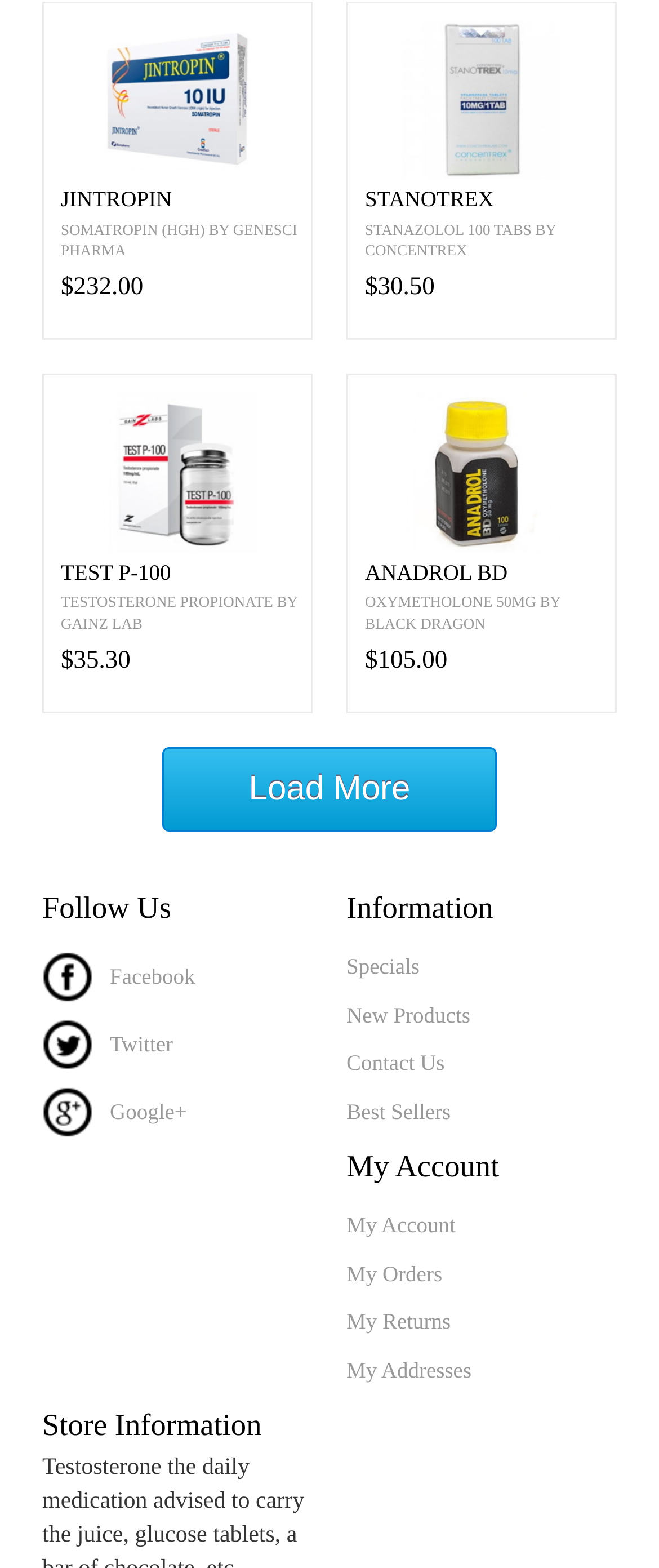Determine the bounding box coordinates for the area you should click to complete the following instruction: "Click on HGH Jintropin".

[0.067, 0.012, 0.472, 0.115]